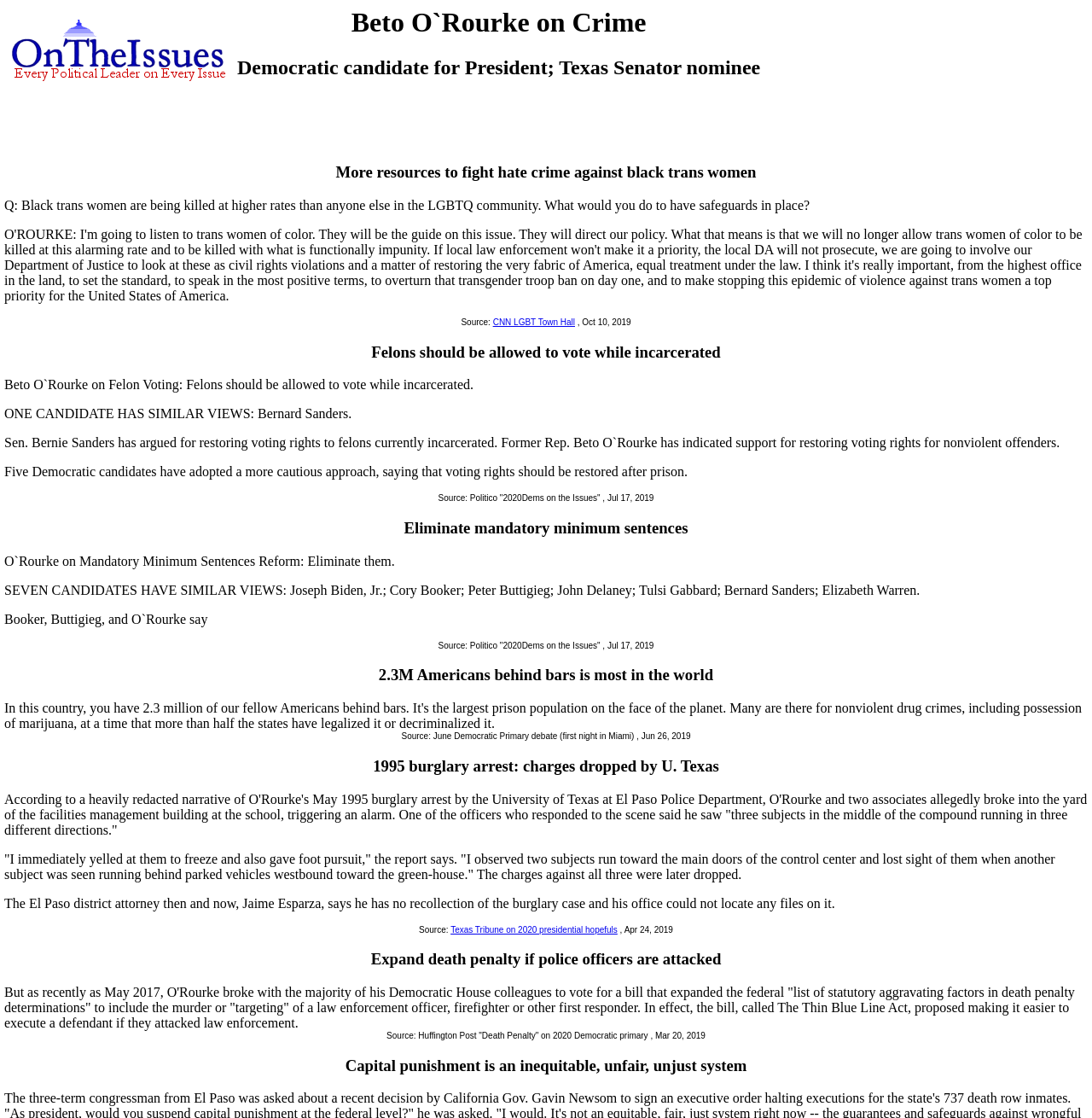Describe the webpage meticulously, covering all significant aspects.

This webpage is about Beto O'Rourke's stance on crime, featuring his views on various topics related to criminal justice. At the top of the page, there is a logo and a heading that reads "Beto O'Rourke on Crime" with a subtitle "Democratic candidate for President; Texas Senator nominee". 

Below the heading, there are several sections, each focusing on a specific issue. The first section discusses hate crimes against black trans women, with a heading and a question about safeguards to prevent such crimes. 

The next section is about felons' right to vote while incarcerated, with a heading and a statement from O'Rourke supporting this right. This section also mentions that Bernie Sanders shares a similar view. 

The following sections cover various topics, including mandatory minimum sentences, the number of Americans behind bars, O'Rourke's own arrest record, and the death penalty. Each section has a heading and a brief description or quote from O'Rourke. Some sections also mention other politicians who share similar views or provide additional context.

Throughout the page, there are links to sources such as CNN, Politico, and the Texas Tribune, which provide more information on the topics discussed. The overall layout is organized, with clear headings and concise text, making it easy to navigate and understand O'Rourke's stance on crime.